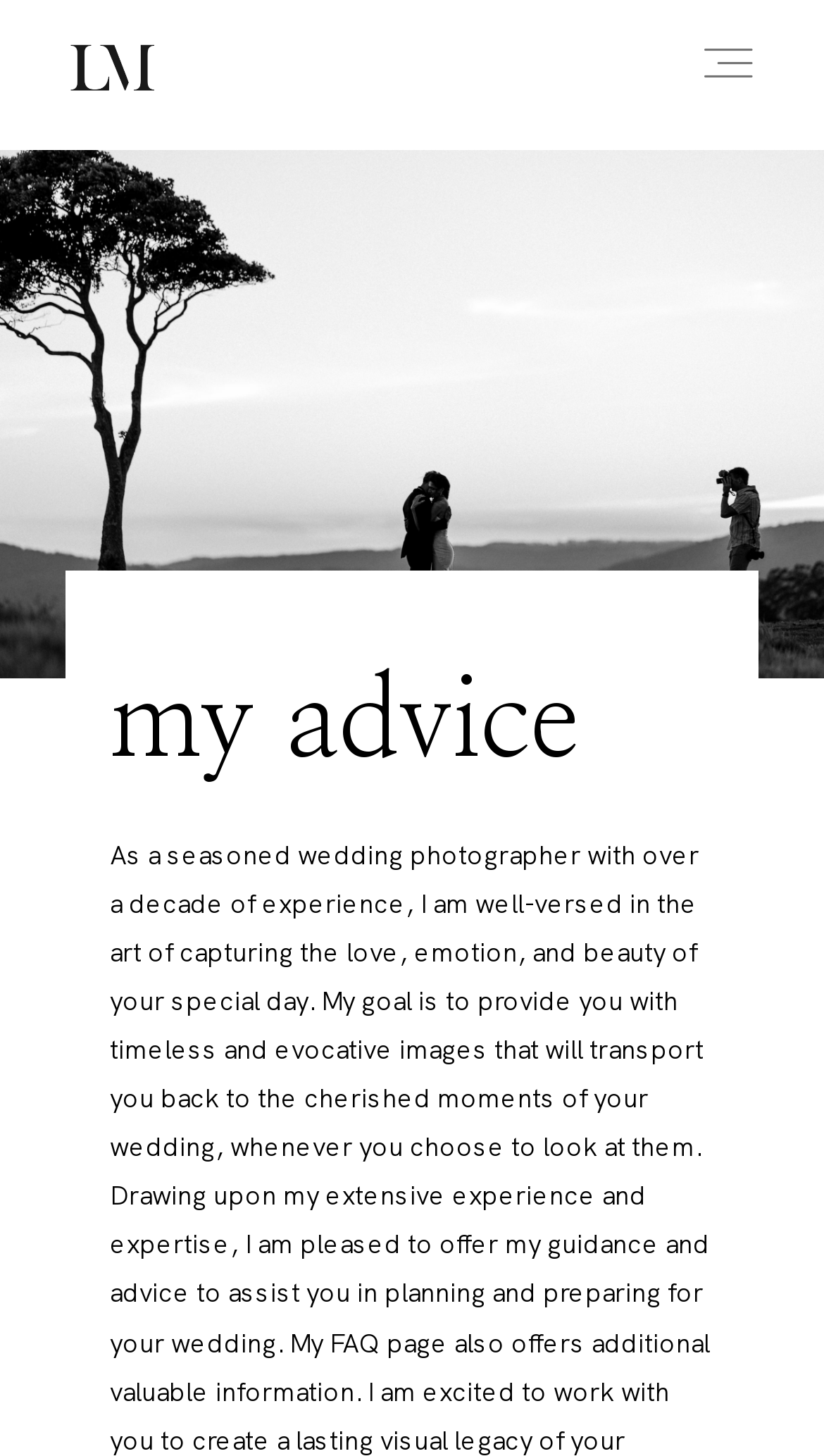Kindly determine the bounding box coordinates for the clickable area to achieve the given instruction: "learn about the photographer".

[0.053, 0.045, 0.347, 0.071]